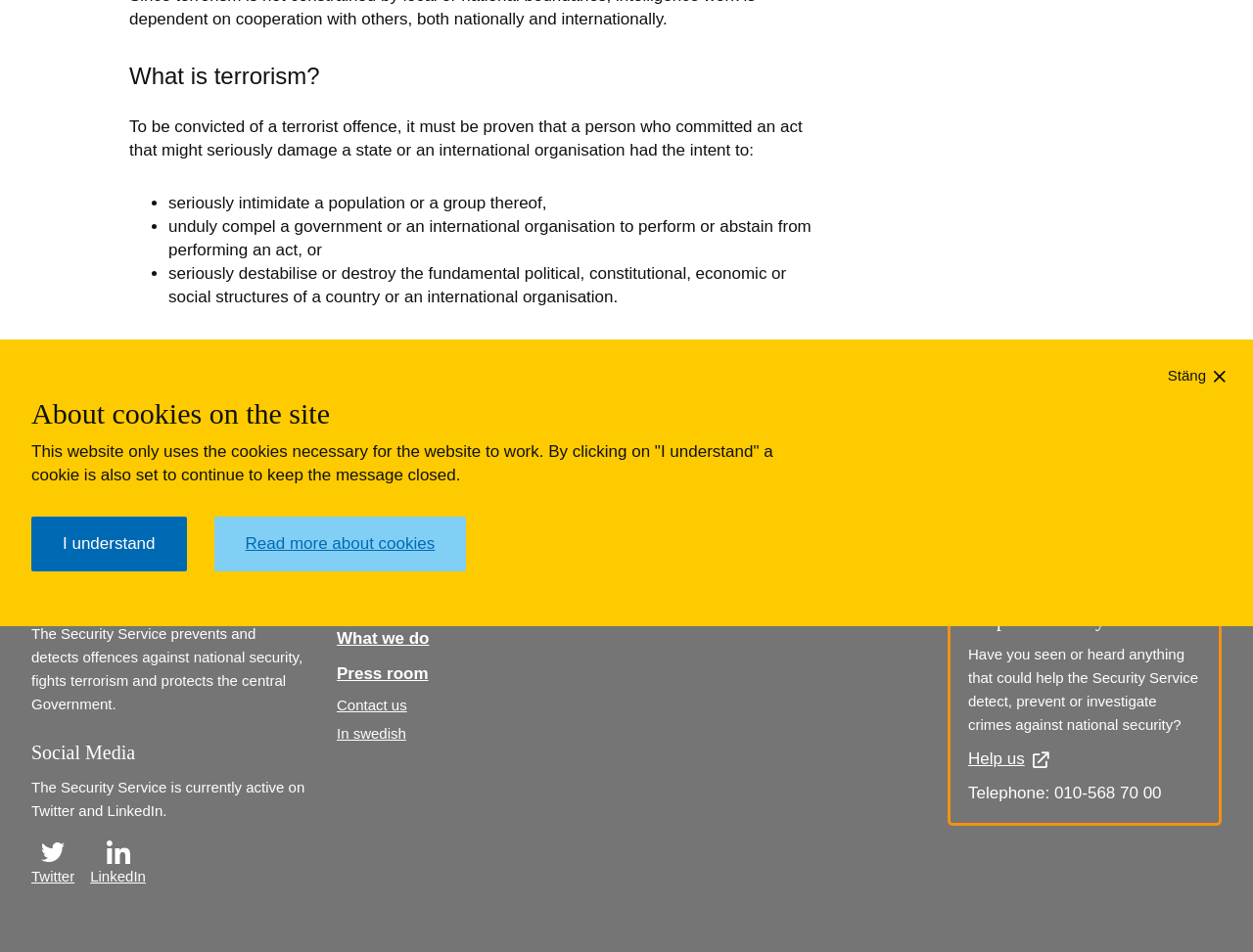Determine the bounding box coordinates (top-left x, top-left y, bottom-right x, bottom-right y) of the UI element described in the following text: Read more about cookies

[0.171, 0.543, 0.372, 0.6]